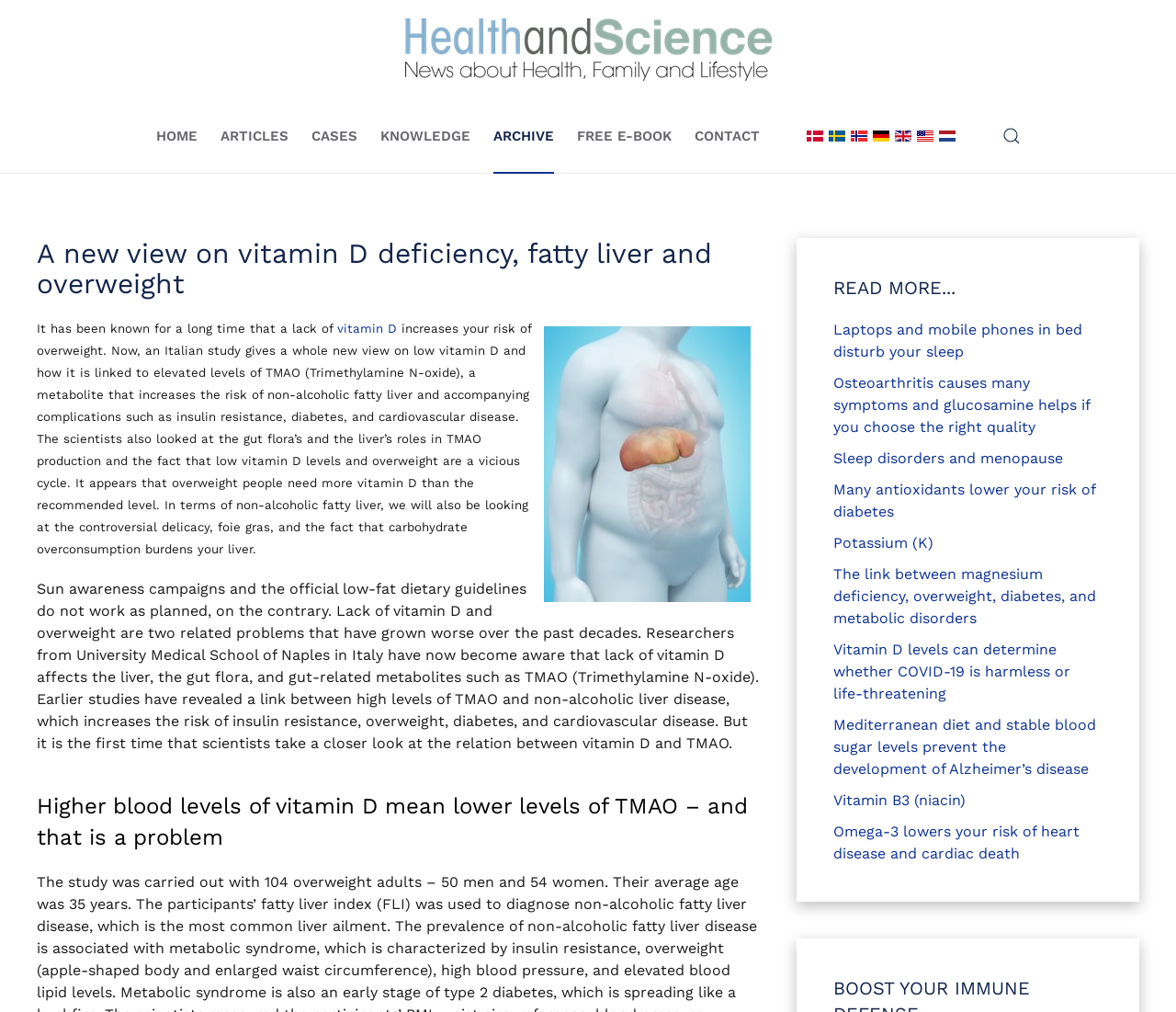Using the details in the image, give a detailed response to the question below:
What is the name of the university where the researchers are from?

The article mentions that the researchers are from the University Medical School of Naples in Italy, which is the institution where the study was conducted.